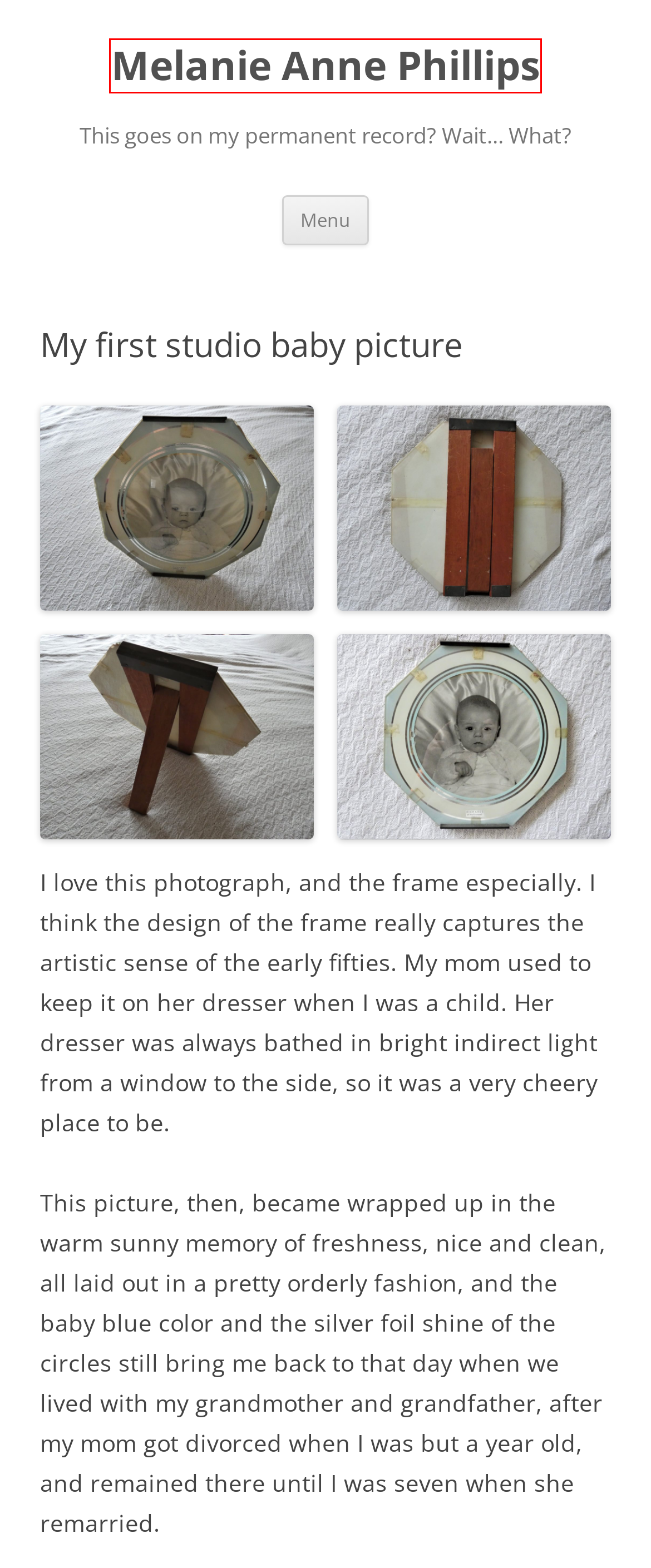Consider the screenshot of a webpage with a red bounding box around an element. Select the webpage description that best corresponds to the new page after clicking the element inside the red bounding box. Here are the candidates:
A. Black & White Photography | Melanie Anne Phillips
B. Melanie Anne Phillips | This goes on my permanent record?  Wait…  What?
C. Murkey (Horrid Mix) | Melanie Anne Phillips
D. On the Street | Melanie Anne Phillips
E. Only Ashes | Melanie Anne Phillips
F. Not Quite | Melanie Anne Phillips
G. Did You Know | Inter-species Fornication | Melanie Anne Phillips
H. Expeditions | Melanie Anne Phillips

B